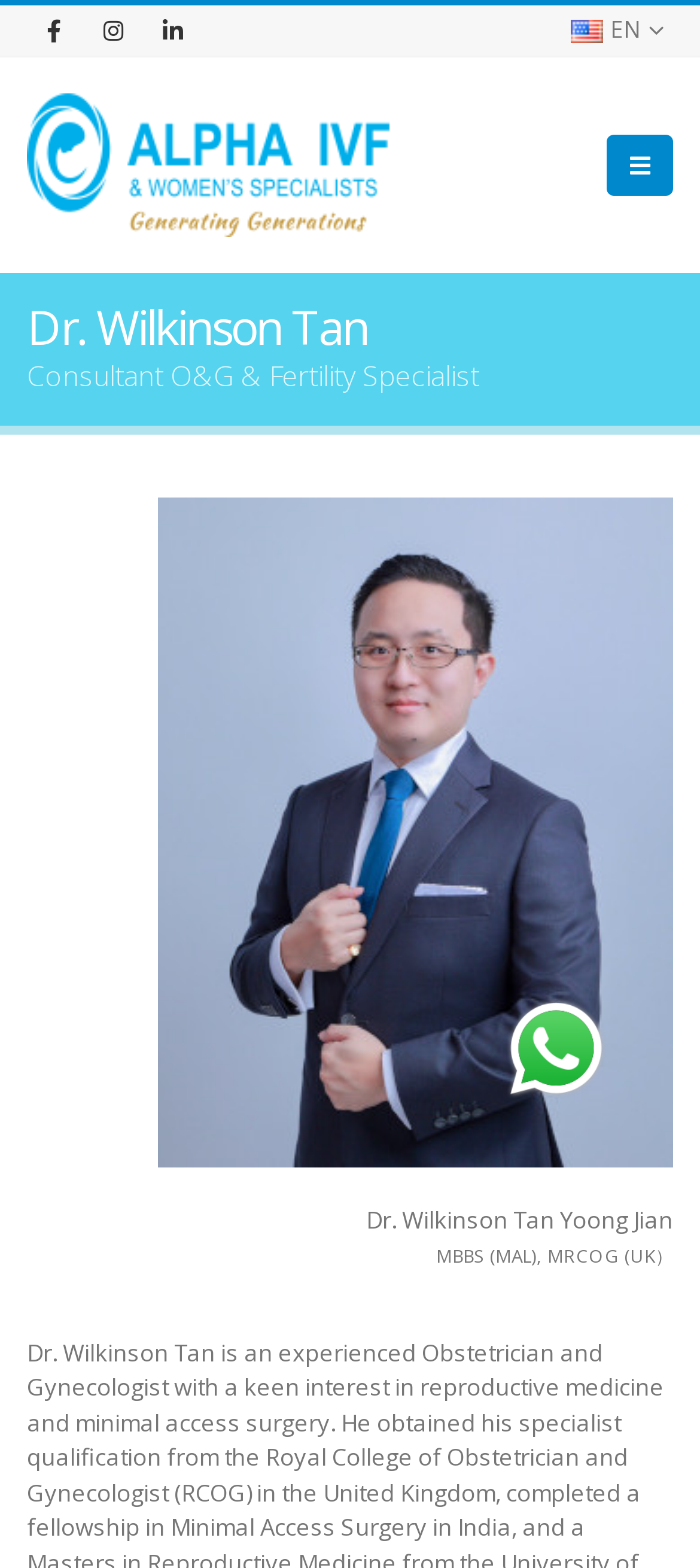Answer the following inquiry with a single word or phrase:
What is the highest qualification of Dr. Wilkinson Tan?

MRCOG (UK)